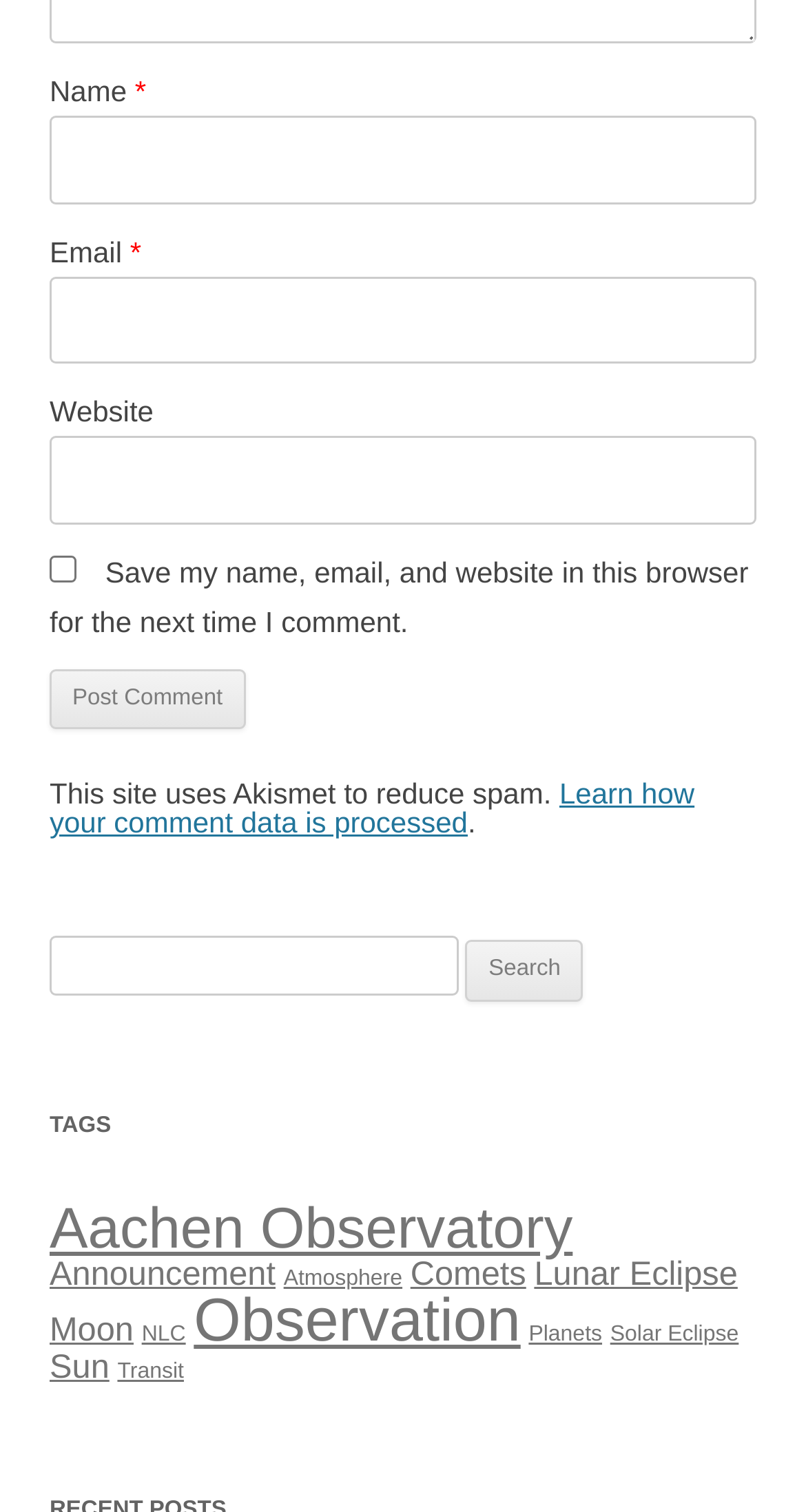Can you find the bounding box coordinates for the UI element given this description: "Announcement"? Provide the coordinates as four float numbers between 0 and 1: [left, top, right, bottom].

[0.062, 0.83, 0.342, 0.855]